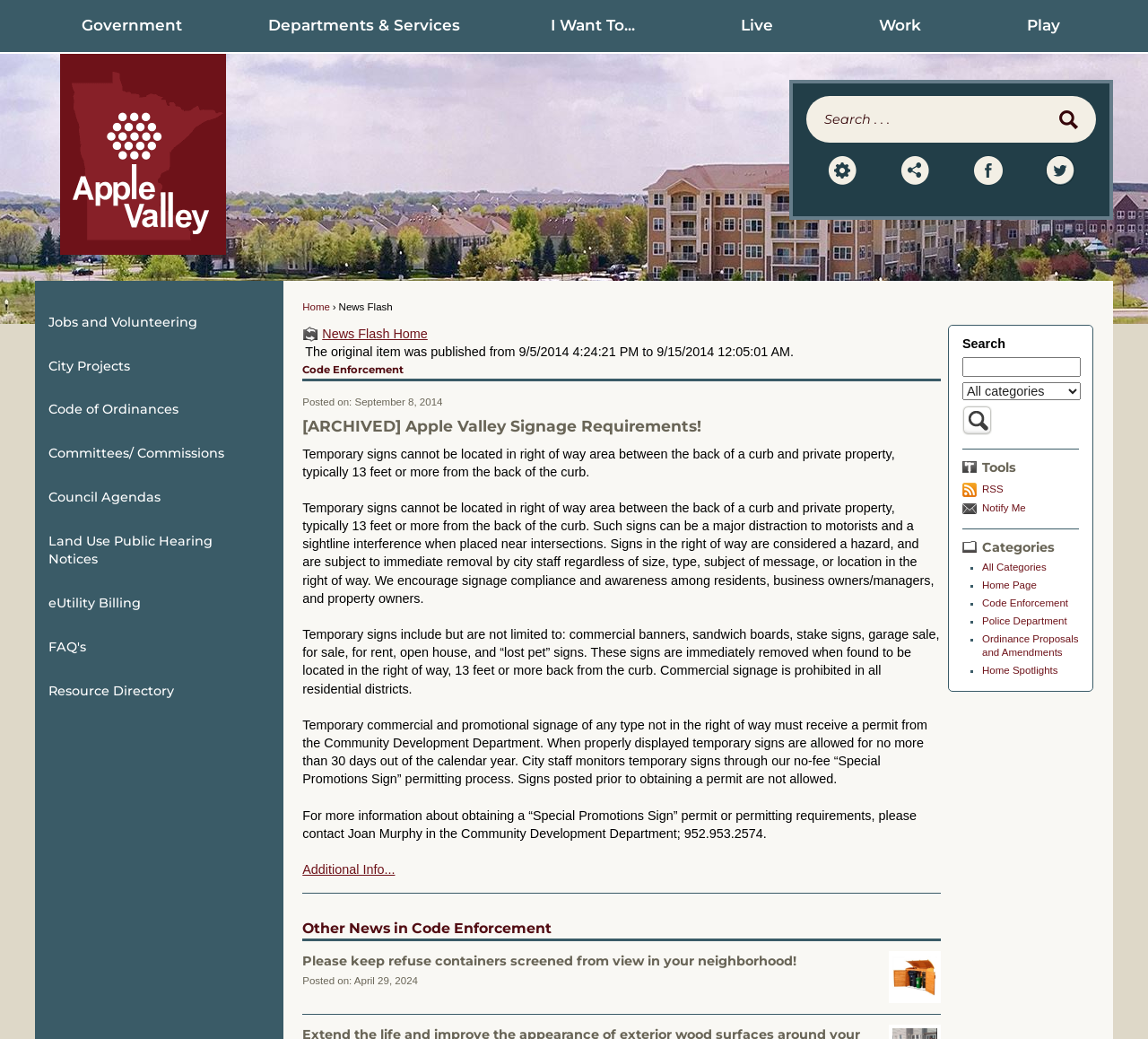Specify the bounding box coordinates of the area that needs to be clicked to achieve the following instruction: "View Code Enforcement page".

[0.263, 0.349, 0.82, 0.367]